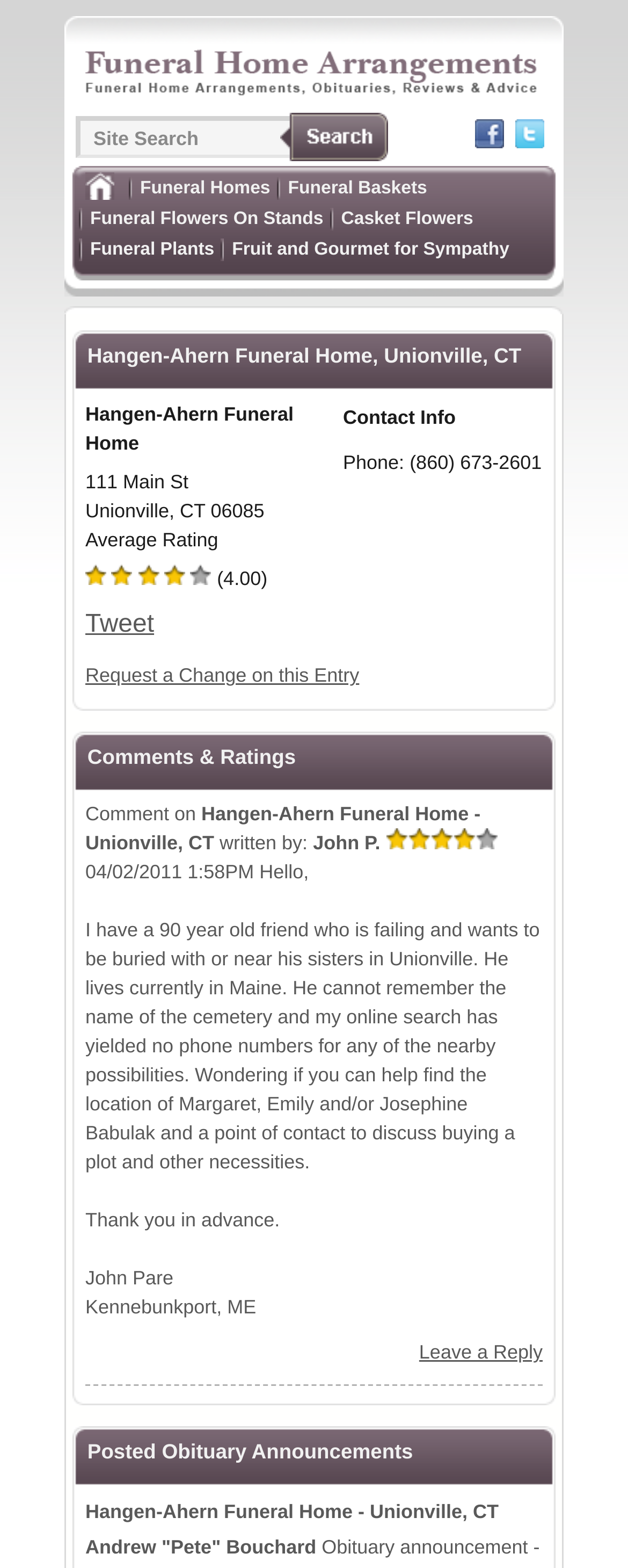Select the bounding box coordinates of the element I need to click to carry out the following instruction: "View posted obituary announcements".

[0.136, 0.91, 0.864, 0.948]